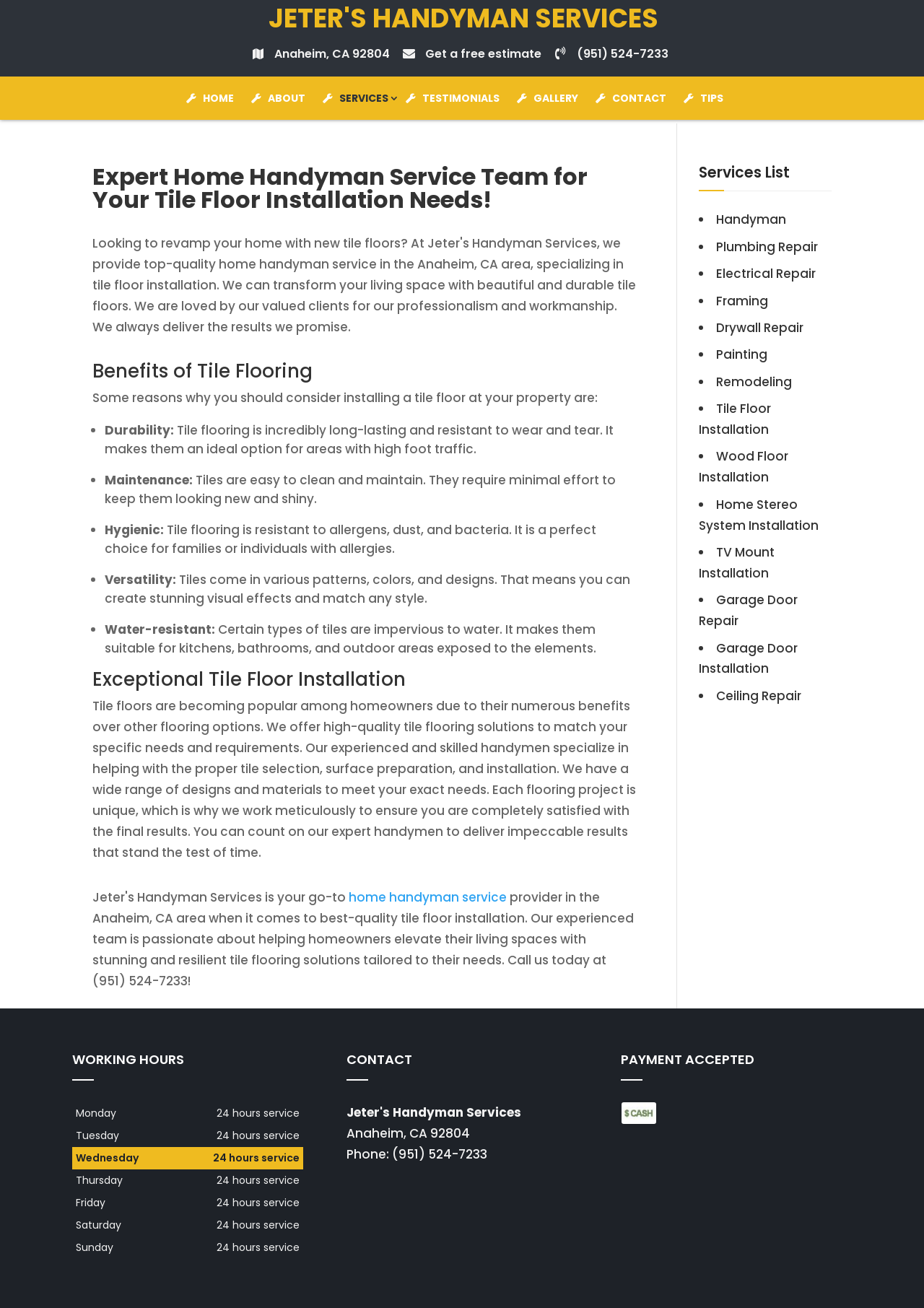Can you find the bounding box coordinates of the area I should click to execute the following instruction: "View 'TESTIMONIALS'"?

[0.439, 0.061, 0.559, 0.094]